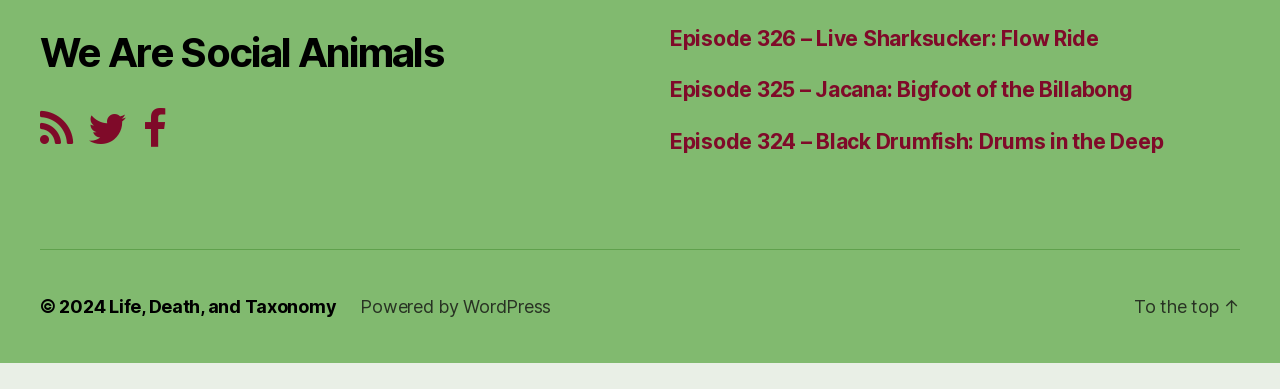Please provide the bounding box coordinates for the element that needs to be clicked to perform the following instruction: "Read Episode 327". The coordinates should be given as four float numbers between 0 and 1, i.e., [left, top, right, bottom].

[0.523, 0.003, 0.959, 0.067]